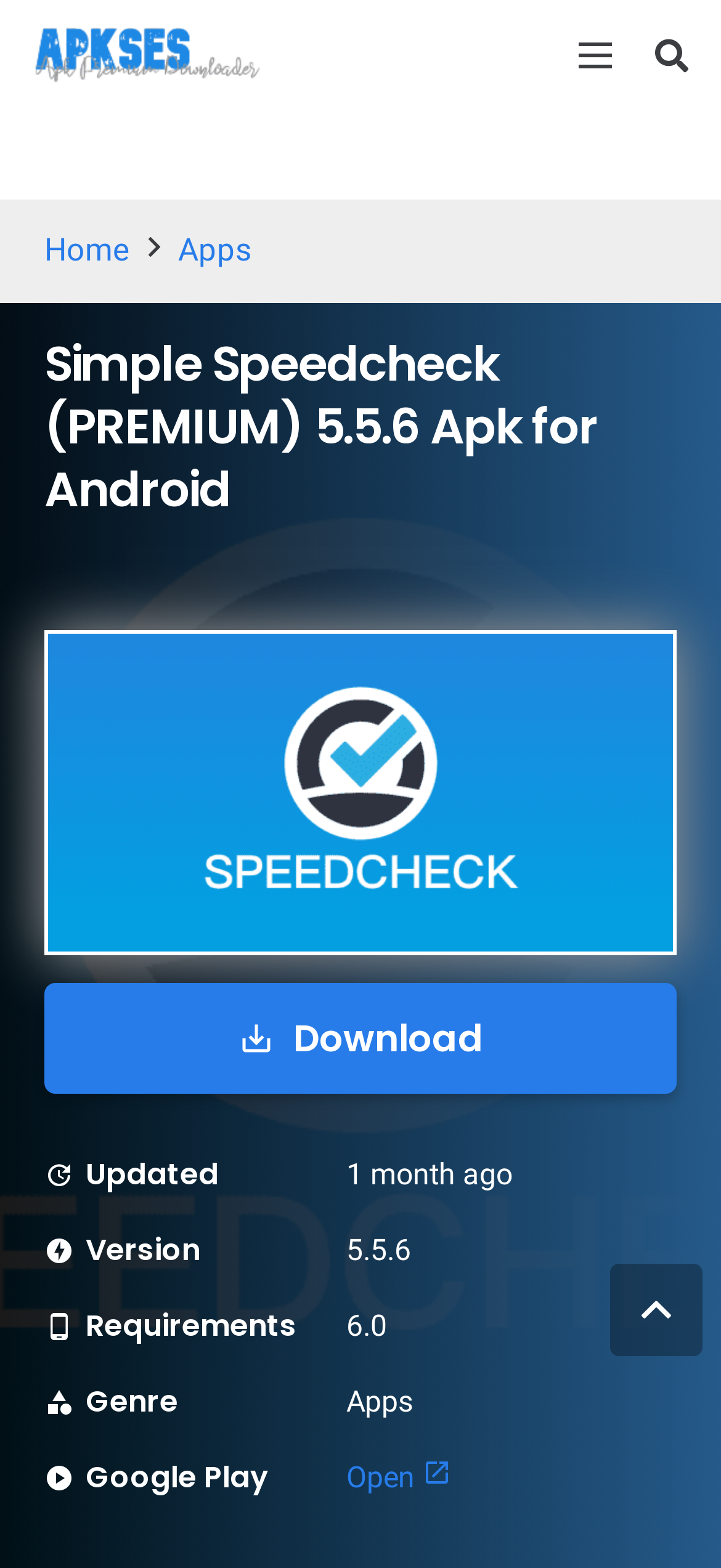Please find and give the text of the main heading on the webpage.

Simple Speedcheck (PREMIUM) 5.5.6 Apk for Android